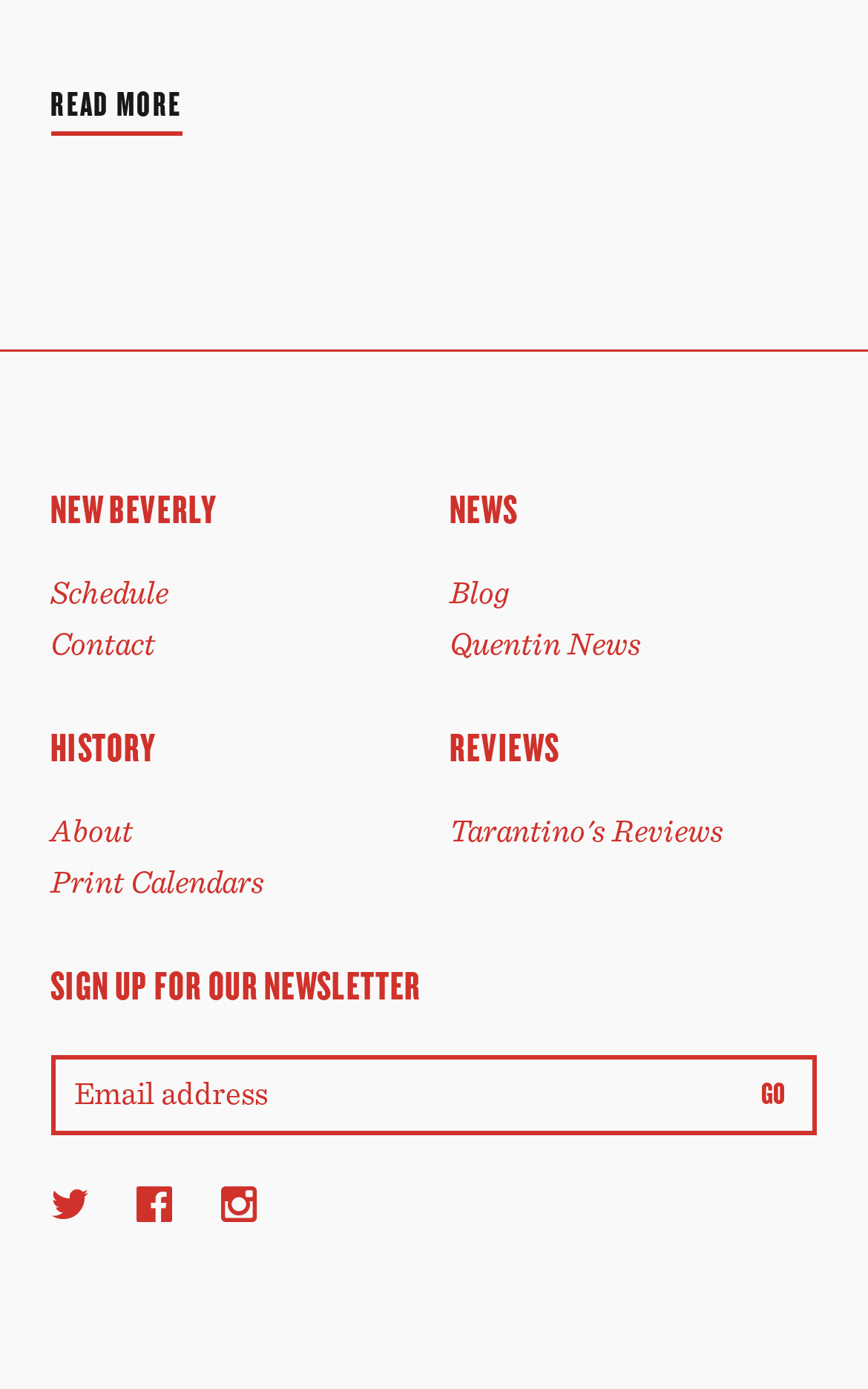How many main sections are there?
Craft a detailed and extensive response to the question.

There are four main sections on the webpage, which are Schedule, NEWS, HISTORY, and REVIEWS. These sections can be identified by looking at the static text elements at the top of each section.